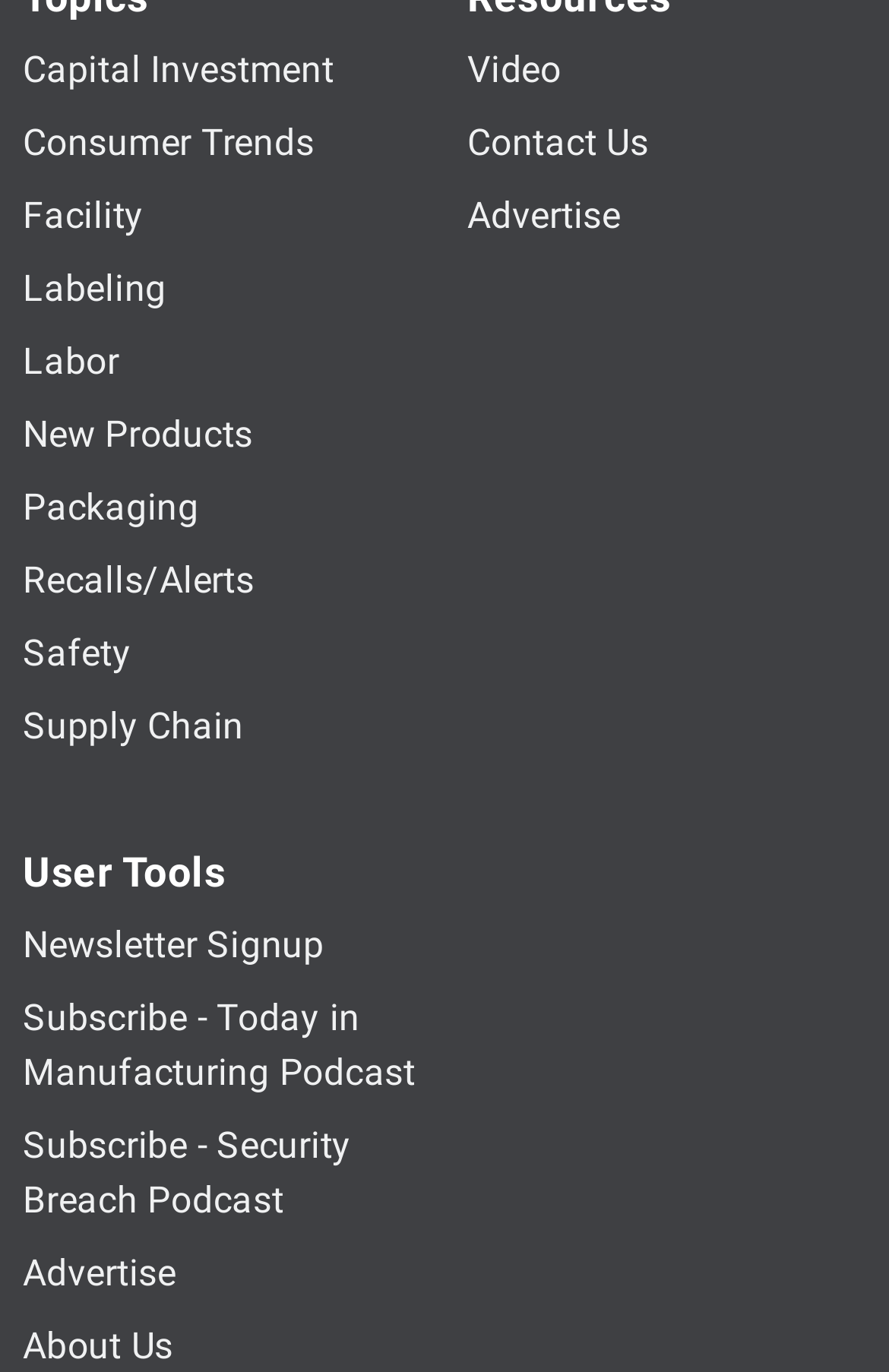Examine the screenshot and answer the question in as much detail as possible: What is the last link in the top-right section?

I looked at the top-right section of the webpage and found the links 'Video', 'Contact Us', 'Advertise', and so on. The last link in this section is 'Advertise'.